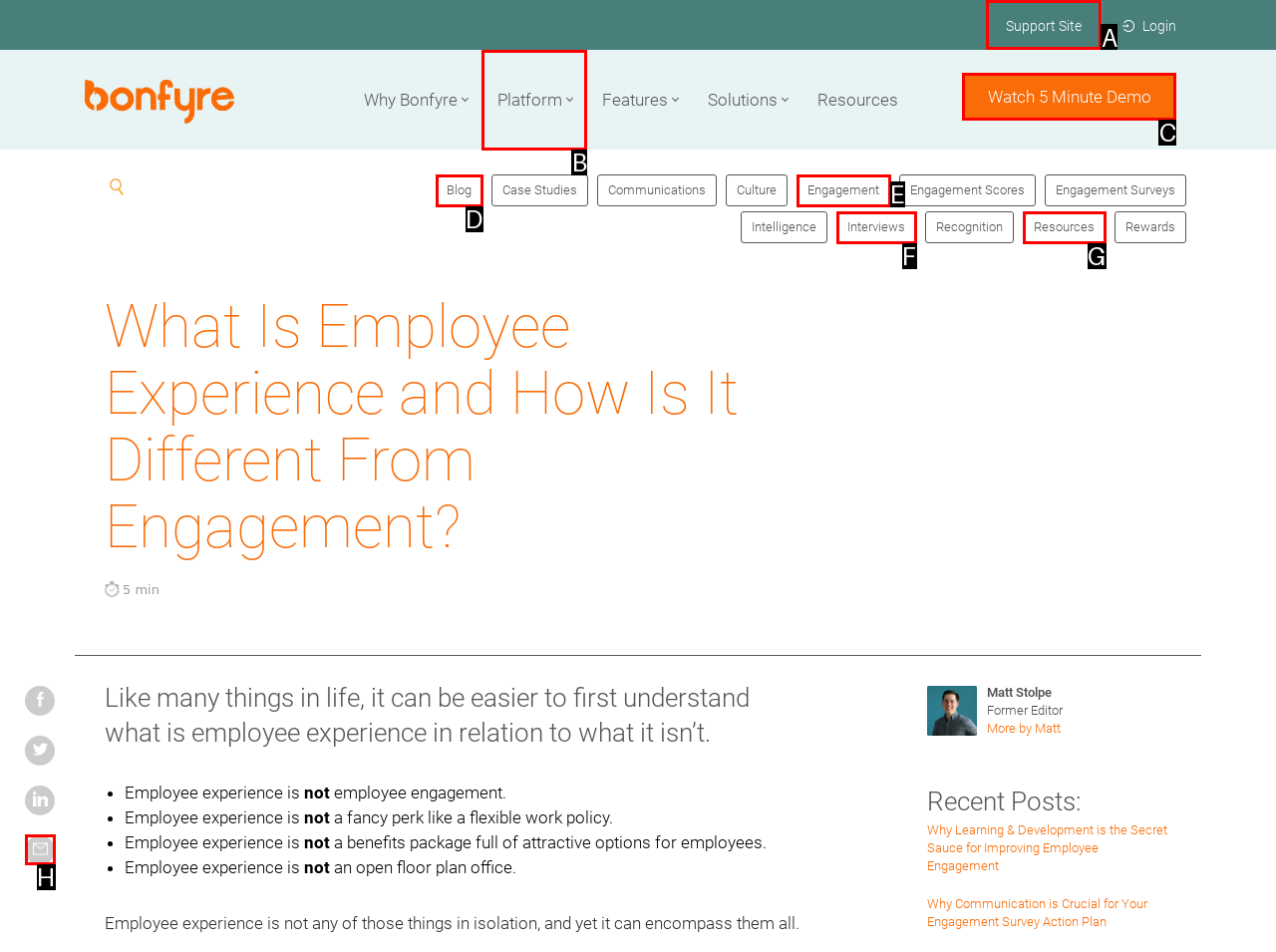Among the marked elements in the screenshot, which letter corresponds to the UI element needed for the task: Click on the 'Support Site' link?

A